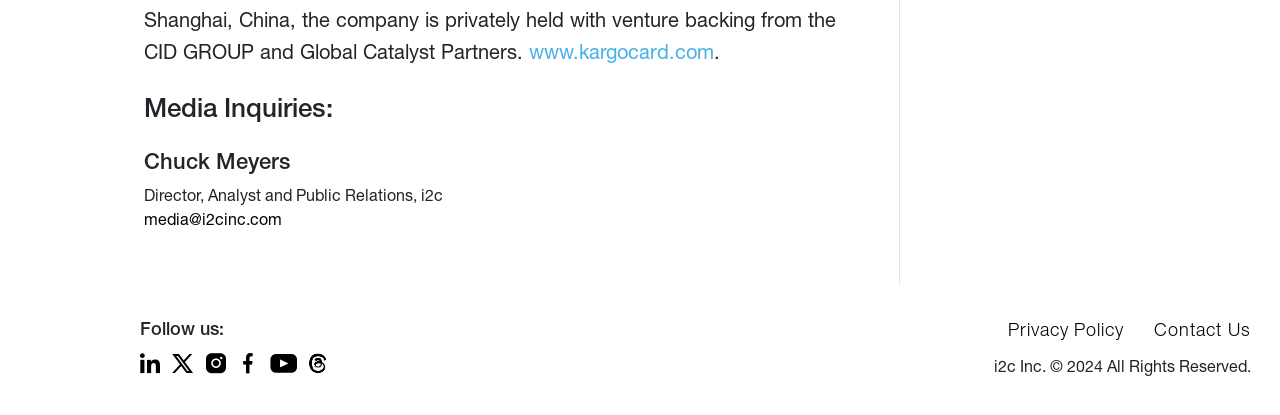Provide the bounding box coordinates of the UI element that matches the description: "Tiny Framework".

None